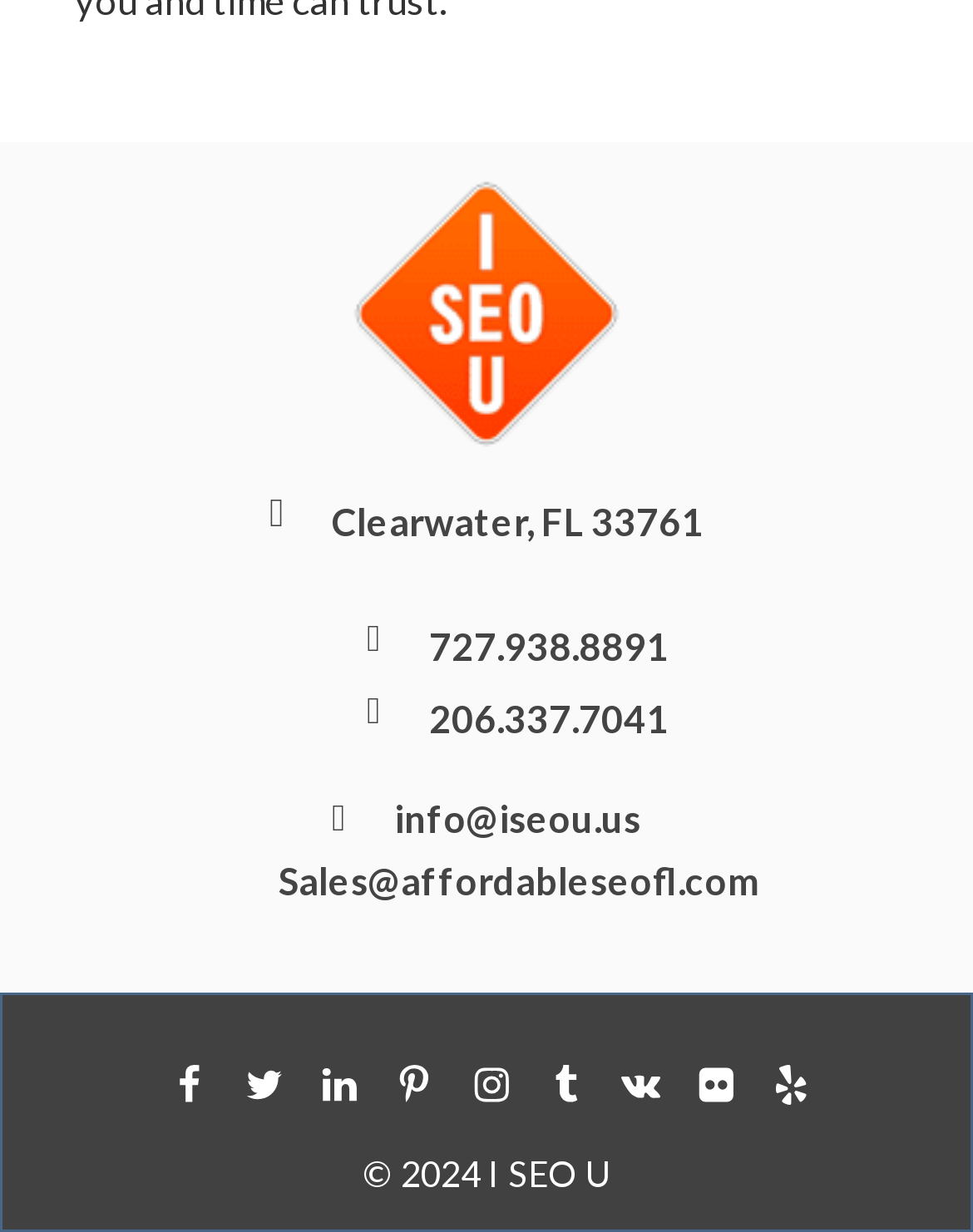How many social media links are in the footer?
Provide a detailed and well-explained answer to the question.

The footer section of the webpage contains a set of social media links. By counting the number of links, we can see that there are 8 social media links in total.